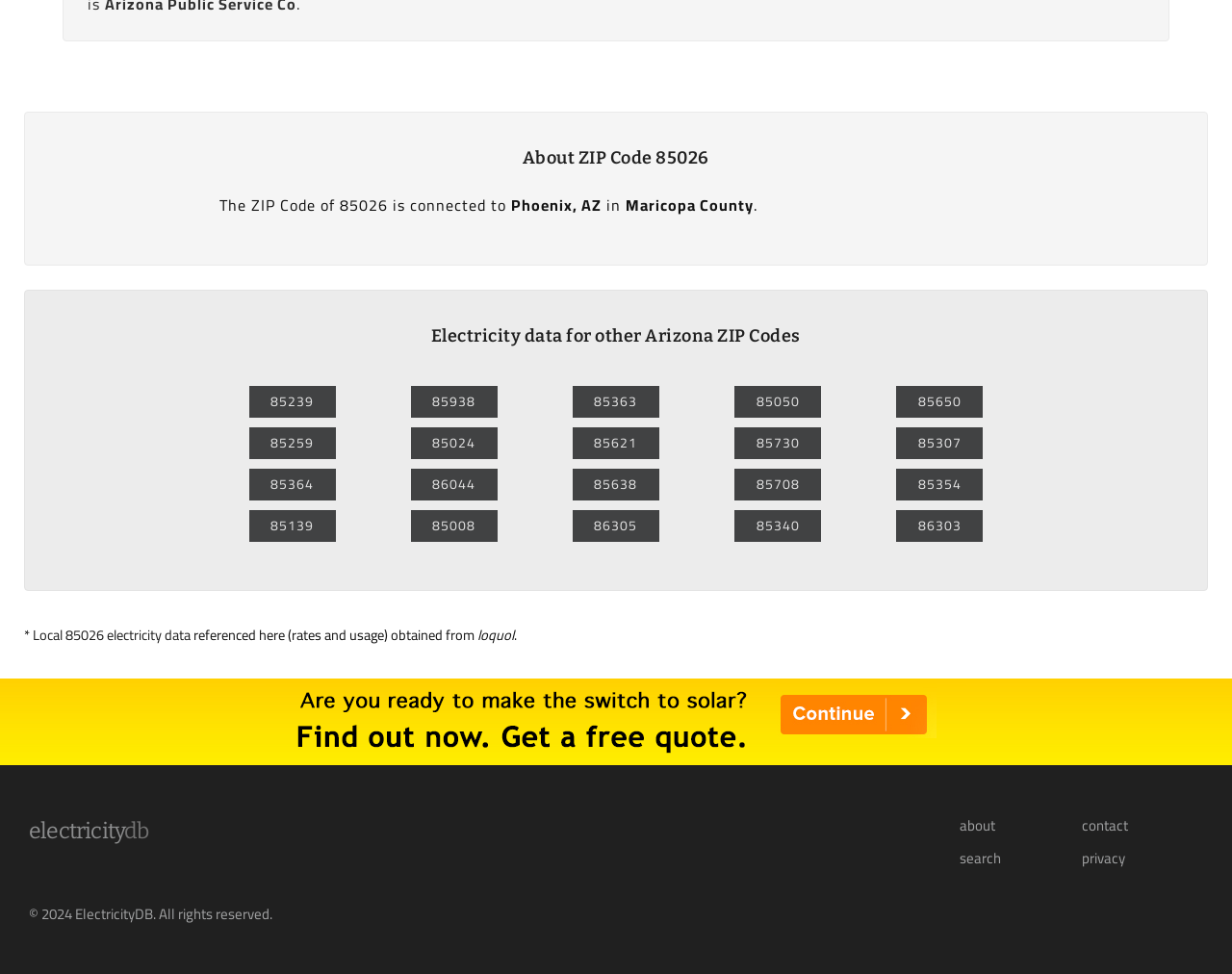Pinpoint the bounding box coordinates of the clickable area needed to execute the instruction: "become a member". The coordinates should be specified as four float numbers between 0 and 1, i.e., [left, top, right, bottom].

None